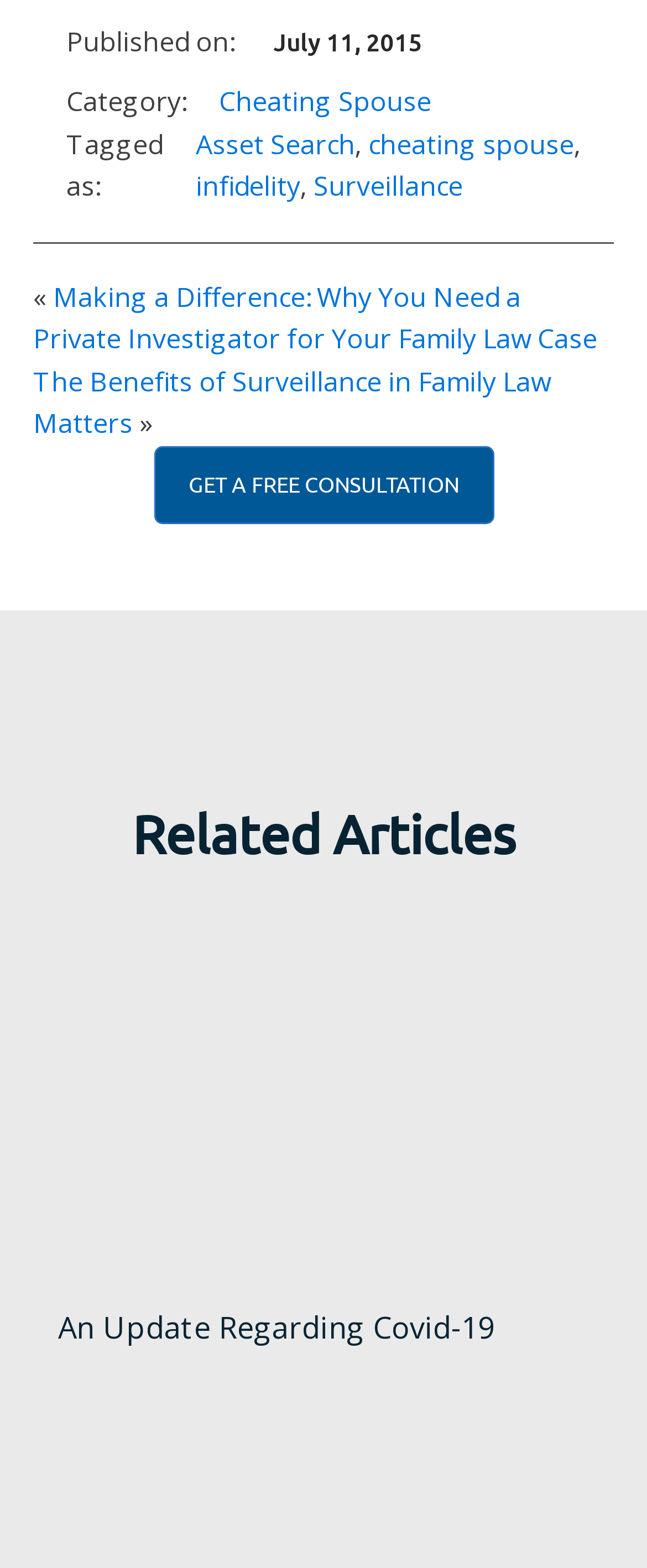Determine the bounding box coordinates of the region to click in order to accomplish the following instruction: "View the 'Small Van' option". Provide the coordinates as four float numbers between 0 and 1, specifically [left, top, right, bottom].

None